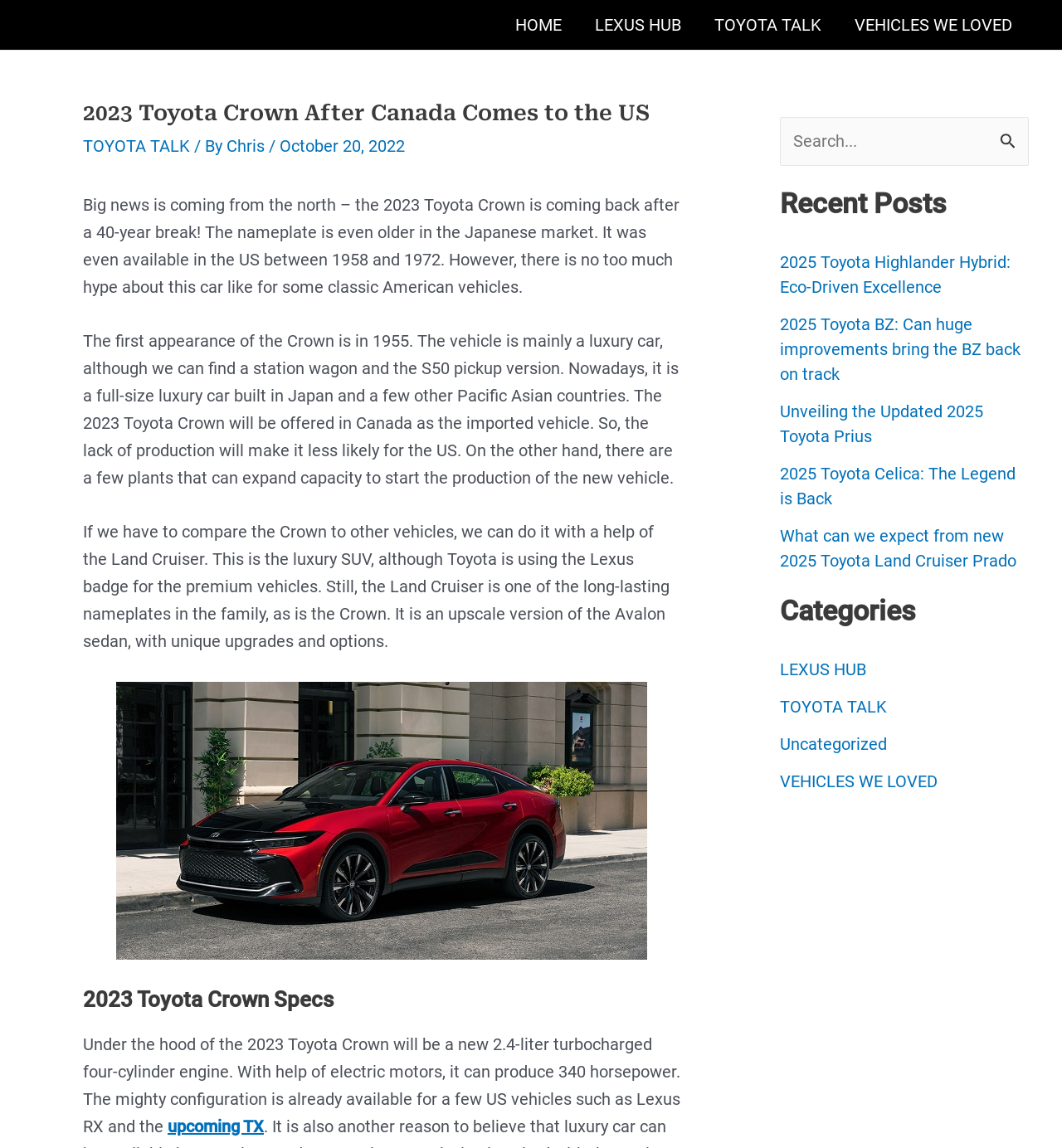Please identify the bounding box coordinates of the element's region that should be clicked to execute the following instruction: "Read the 2023 Toyota Crown Specs". The bounding box coordinates must be four float numbers between 0 and 1, i.e., [left, top, right, bottom].

[0.078, 0.859, 0.641, 0.884]